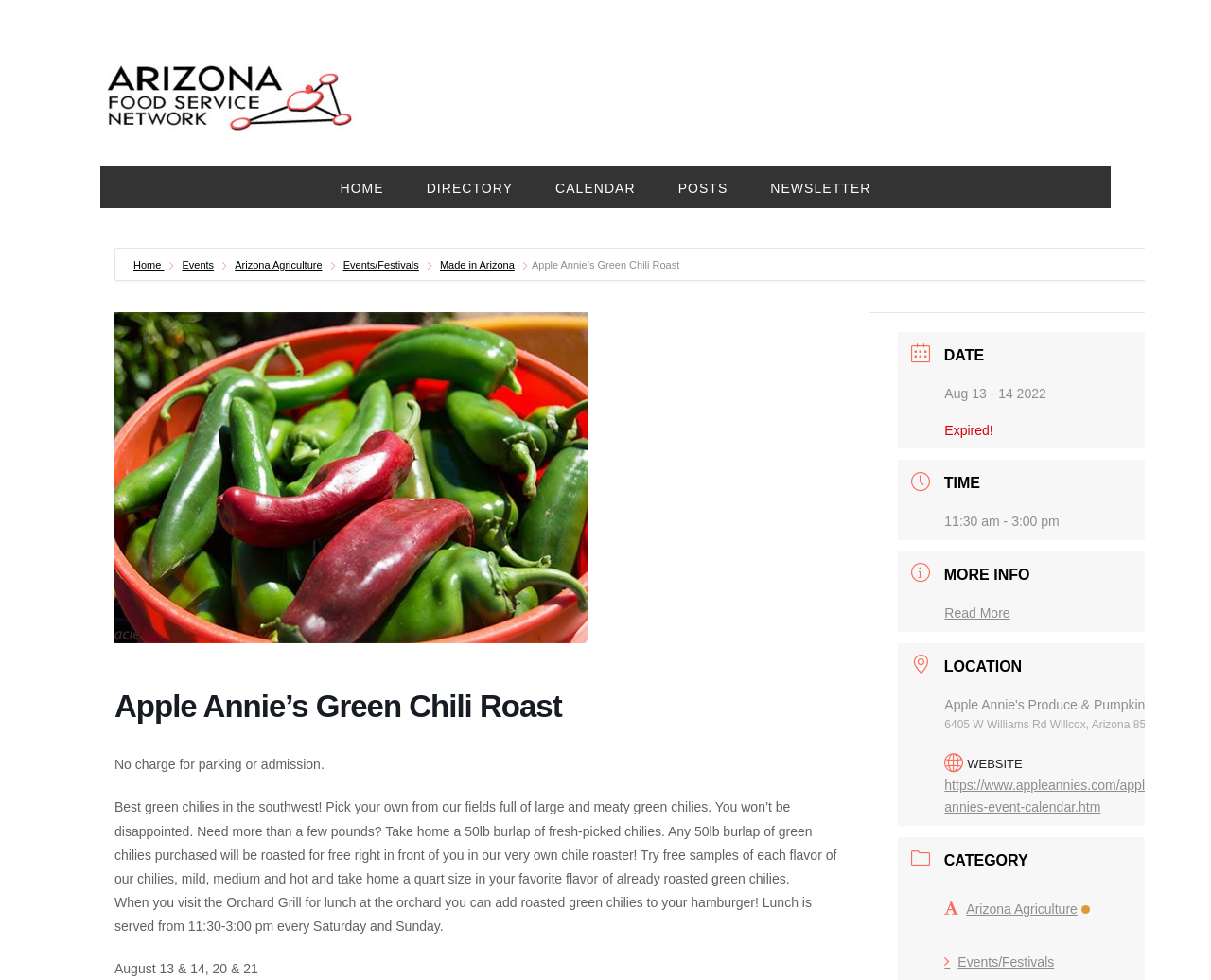Determine the bounding box coordinates of the section to be clicked to follow the instruction: "Get directions to the location". The coordinates should be given as four float numbers between 0 and 1, formatted as [left, top, right, bottom].

[0.78, 0.732, 0.962, 0.746]